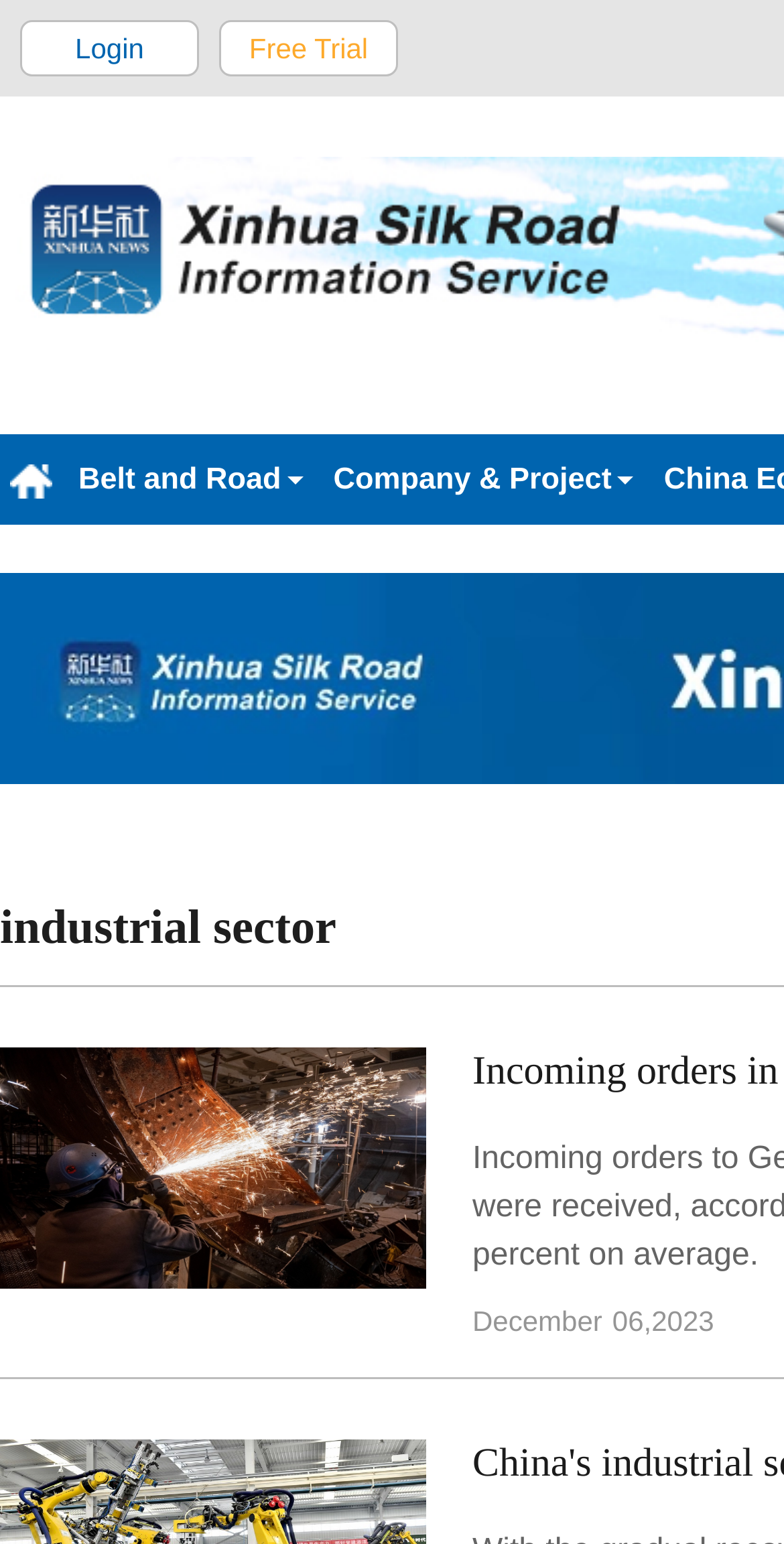Use one word or a short phrase to answer the question provided: 
Is there a login feature on the webpage?

Yes